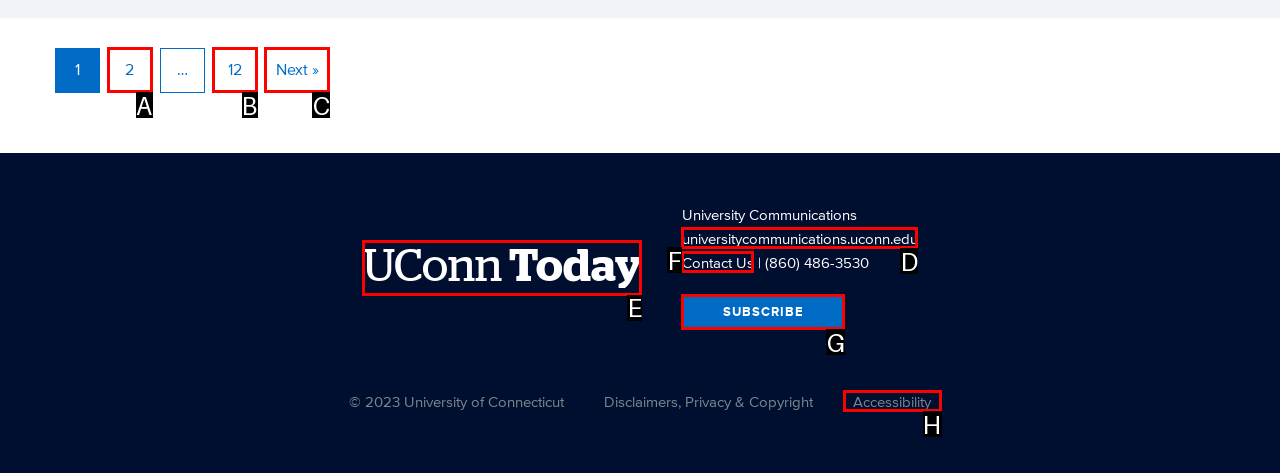Tell me the letter of the option that corresponds to the description: 2
Answer using the letter from the given choices directly.

A